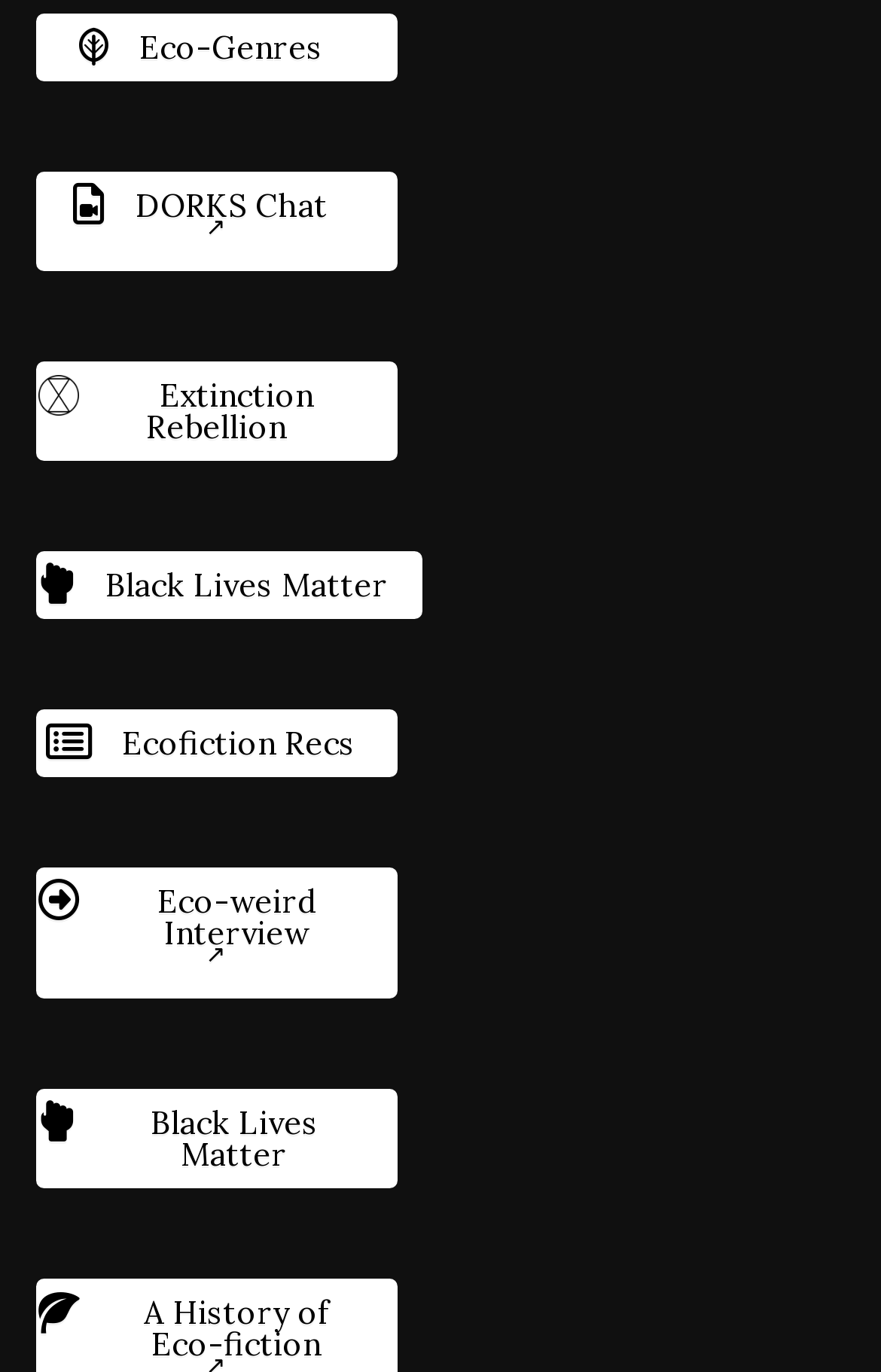Find and provide the bounding box coordinates for the UI element described here: "Eco-Genres". The coordinates should be given as four float numbers between 0 and 1: [left, top, right, bottom].

[0.04, 0.009, 0.45, 0.059]